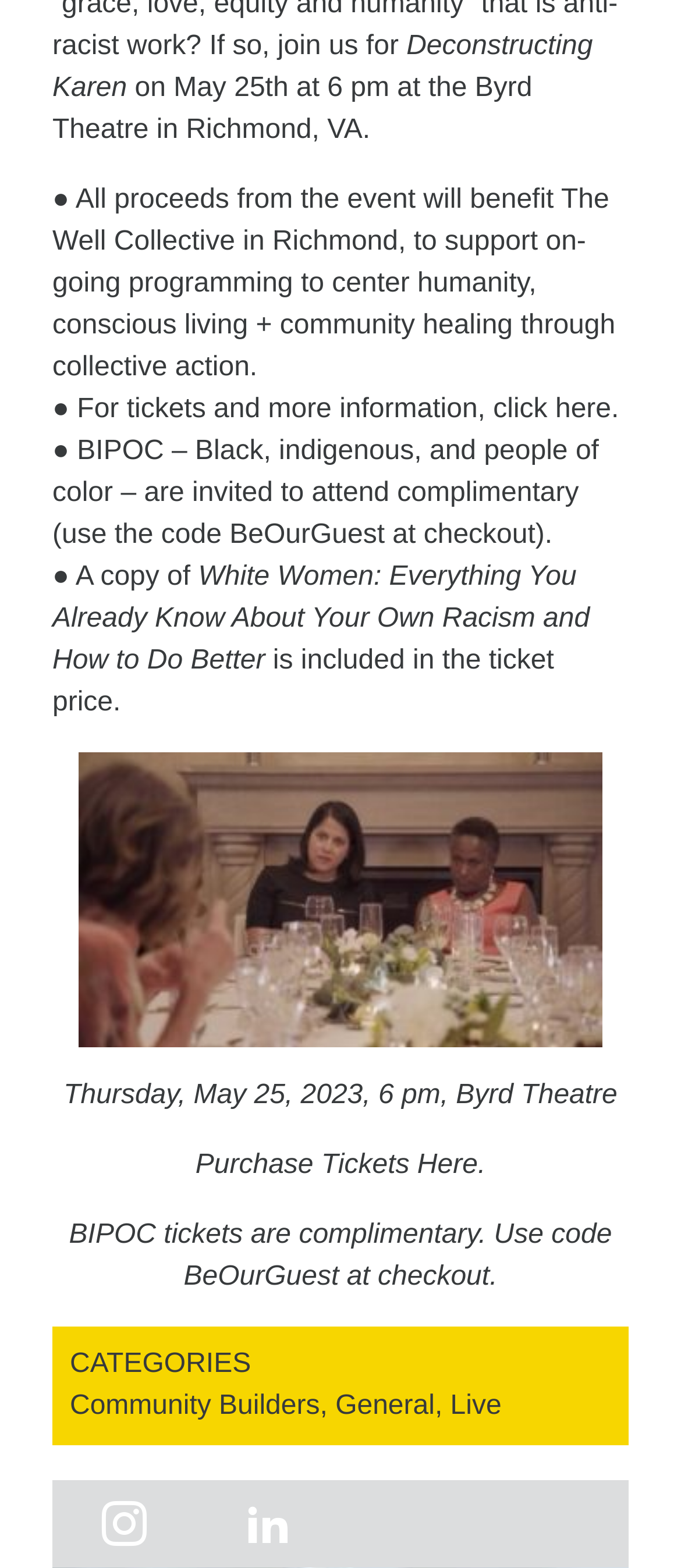What is included in the ticket price? Analyze the screenshot and reply with just one word or a short phrase.

A copy of the book